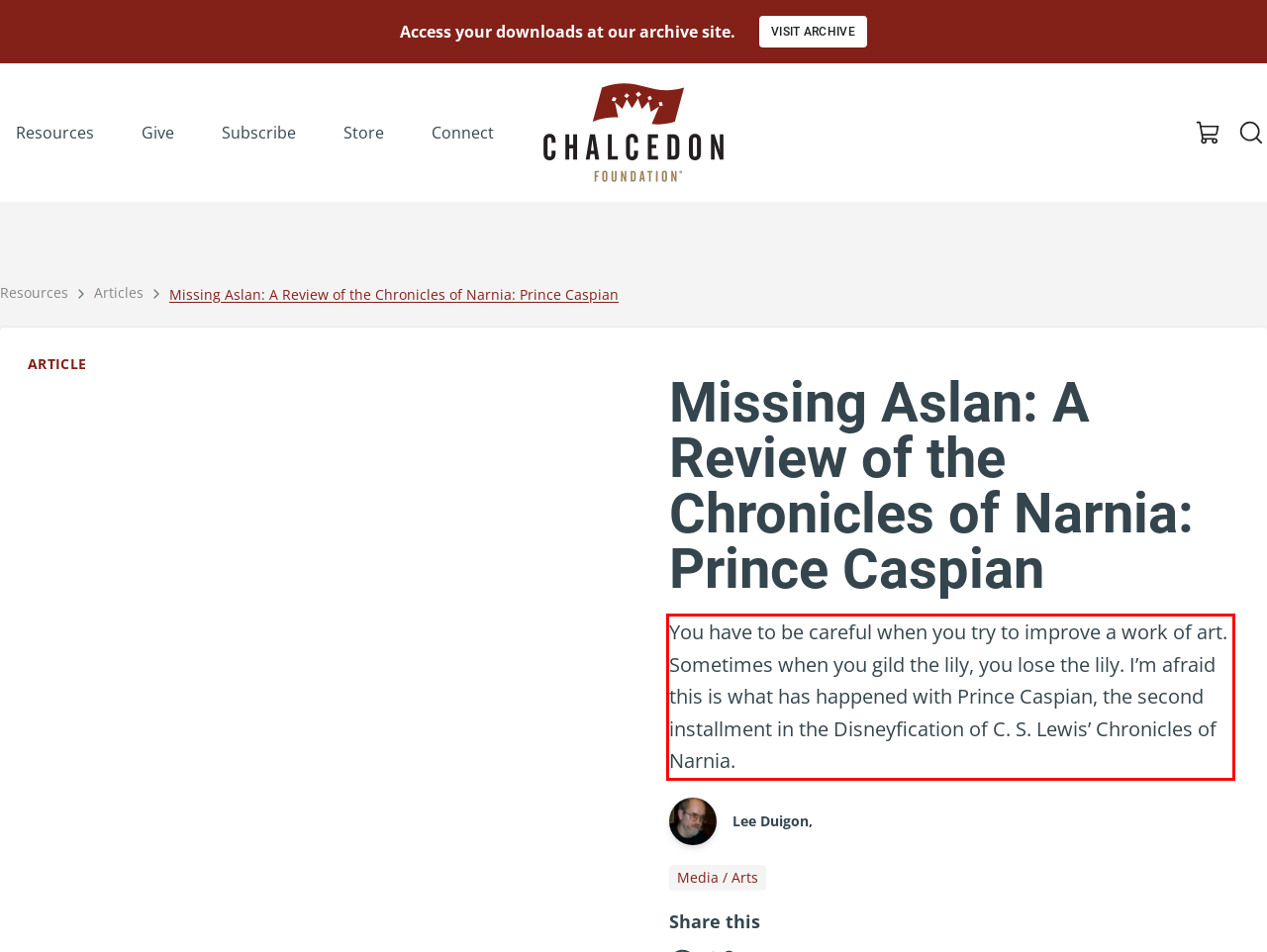Given a webpage screenshot, locate the red bounding box and extract the text content found inside it.

You have to be careful when you try to improve a work of art. Sometimes when you gild the lily, you lose the lily. I’m afraid this is what has happened with Prince Caspian, the second installment in the Disneyfication of C. S. Lewis’ Chronicles of Narnia.